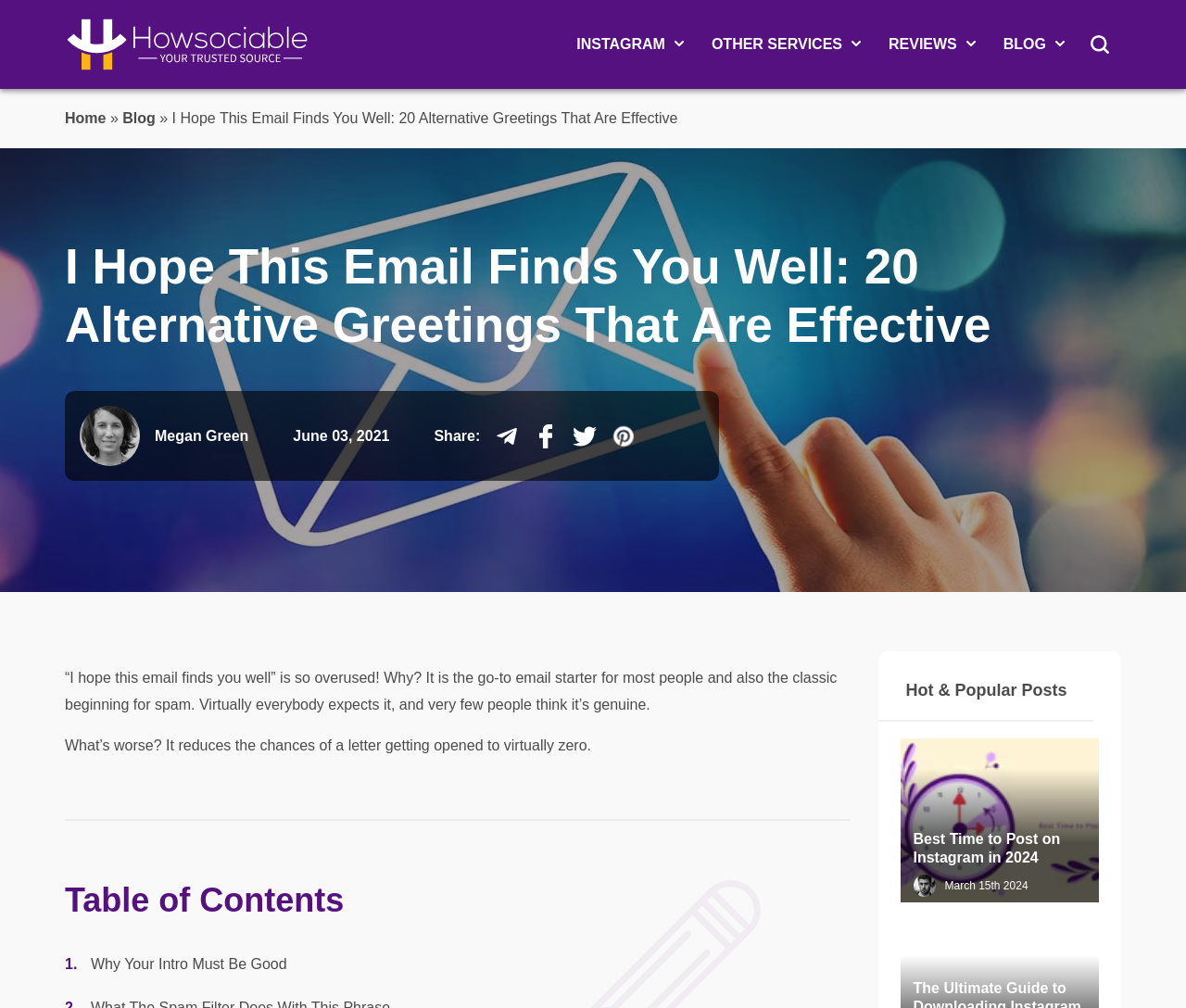Locate the bounding box coordinates of the clickable part needed for the task: "Check out the 'Full Instagram FAQ & Answers' page".

[0.663, 0.249, 0.833, 0.265]